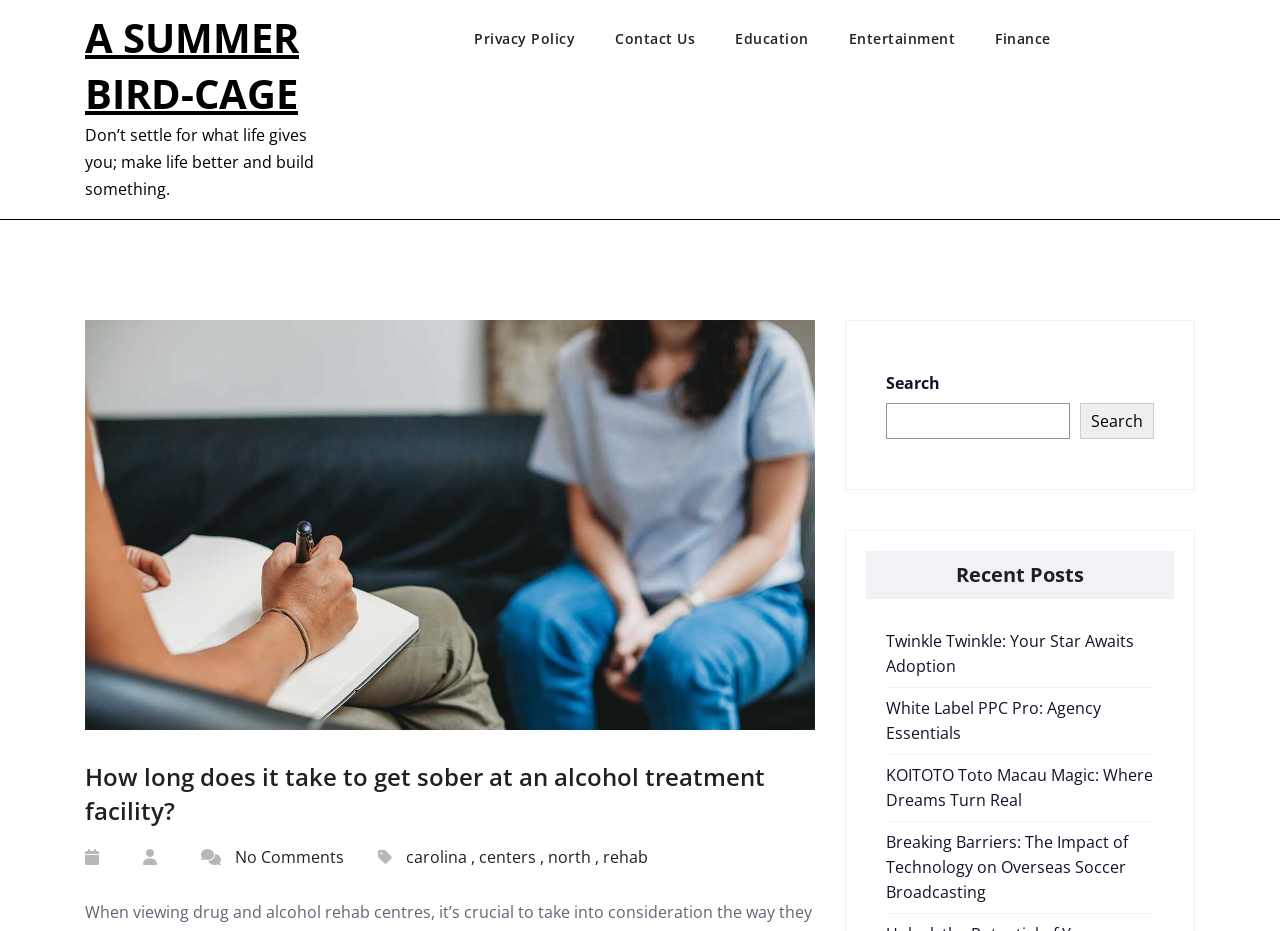What is the title or heading displayed on the webpage?

A SUMMER BIRD-CAGE